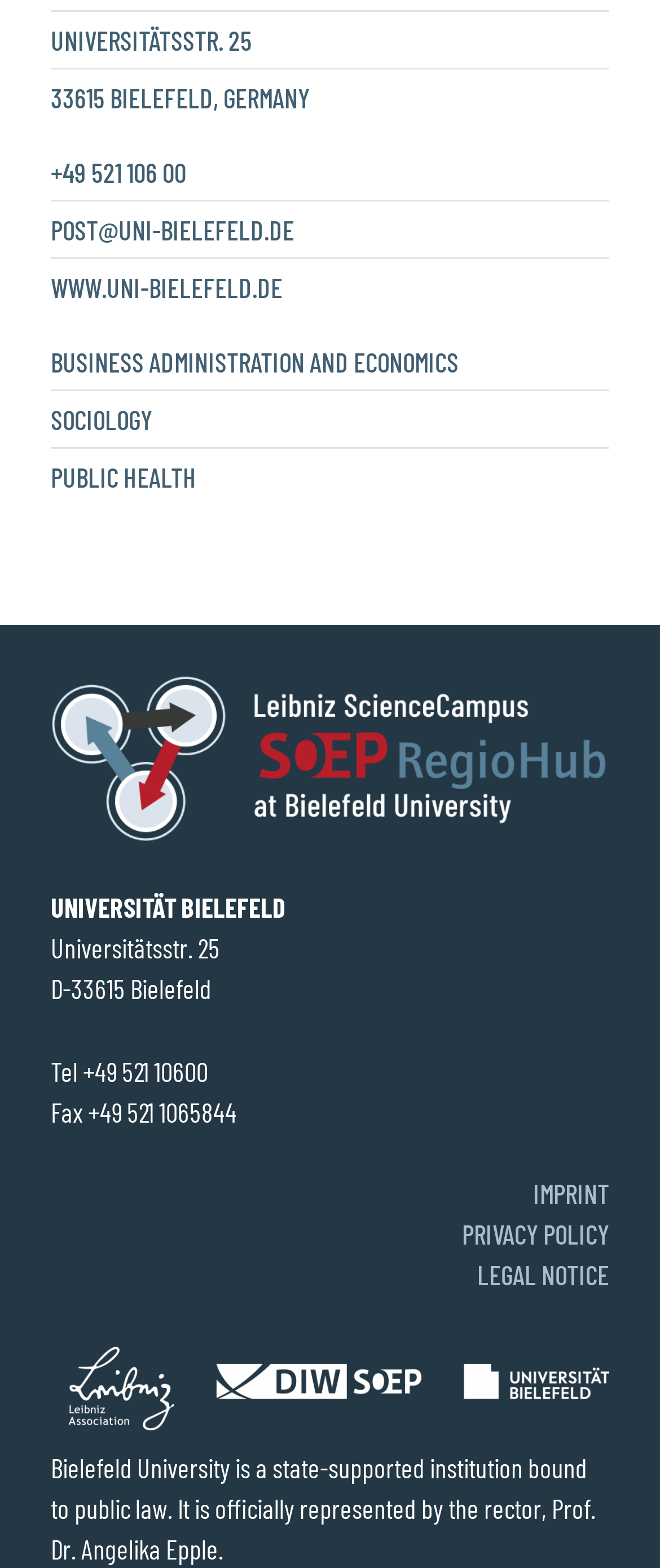What is the name of the rector of the university?
Give a detailed response to the question by analyzing the screenshot.

I found the name of the rector by looking at the bottom section of the webpage, where it mentions that 'Bielefeld University is a state-supported institution bound to public law. It is officially represented by the rector, Prof. Dr. Angelika Epple'.